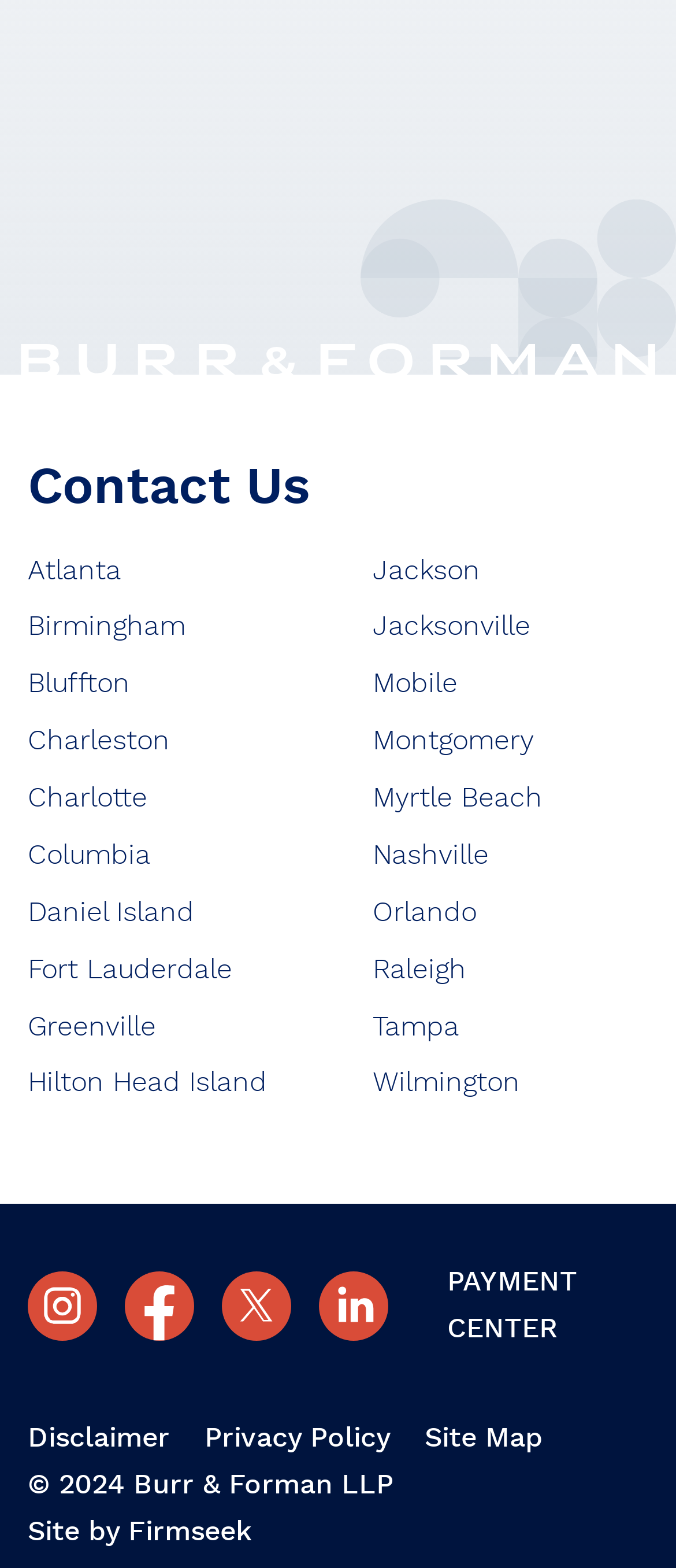Please find the bounding box for the UI element described by: "Birmingham".

[0.041, 0.391, 0.274, 0.409]